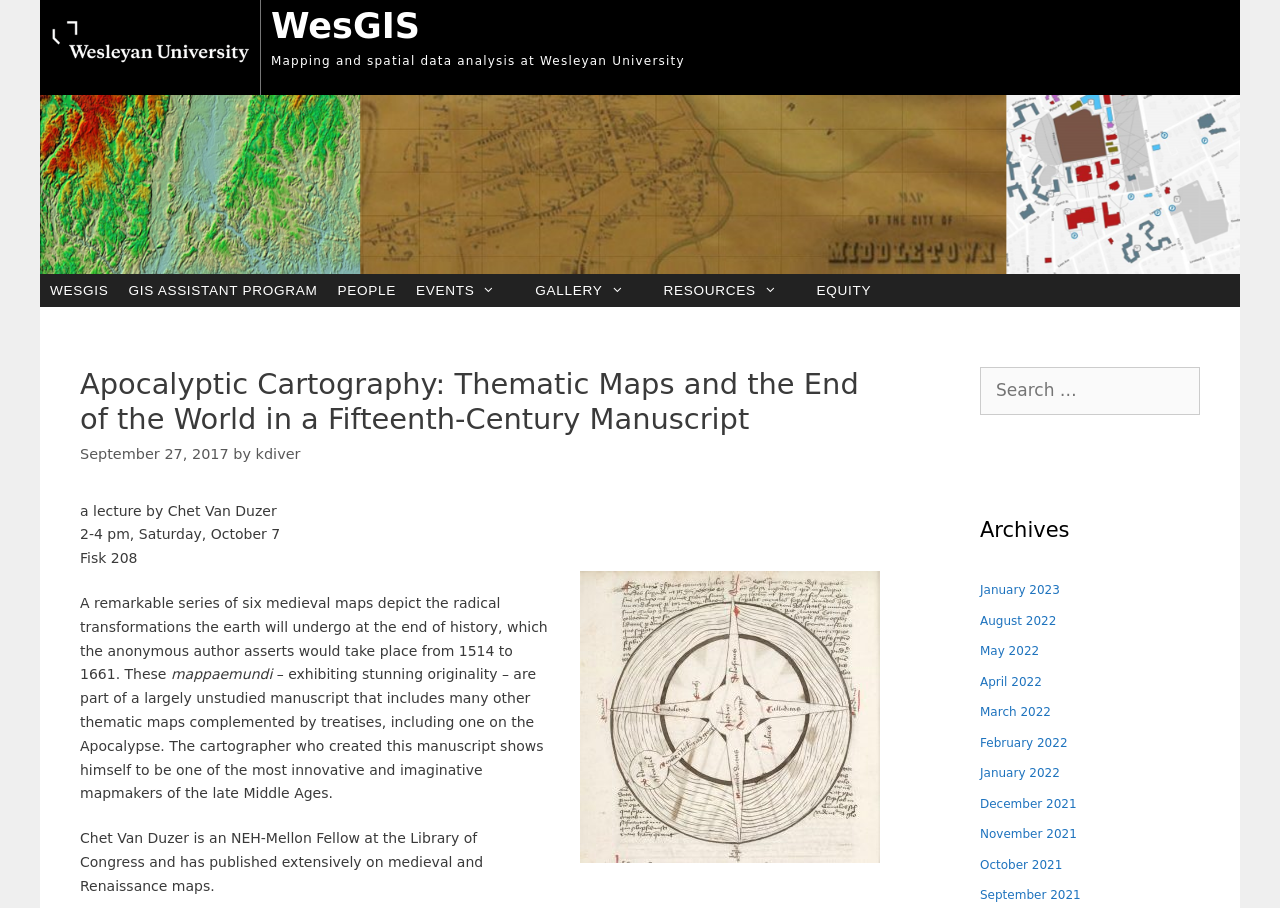Locate the bounding box coordinates of the clickable area to execute the instruction: "Click the logo of Wesleyan University". Provide the coordinates as four float numbers between 0 and 1, represented as [left, top, right, bottom].

[0.031, 0.0, 0.188, 0.08]